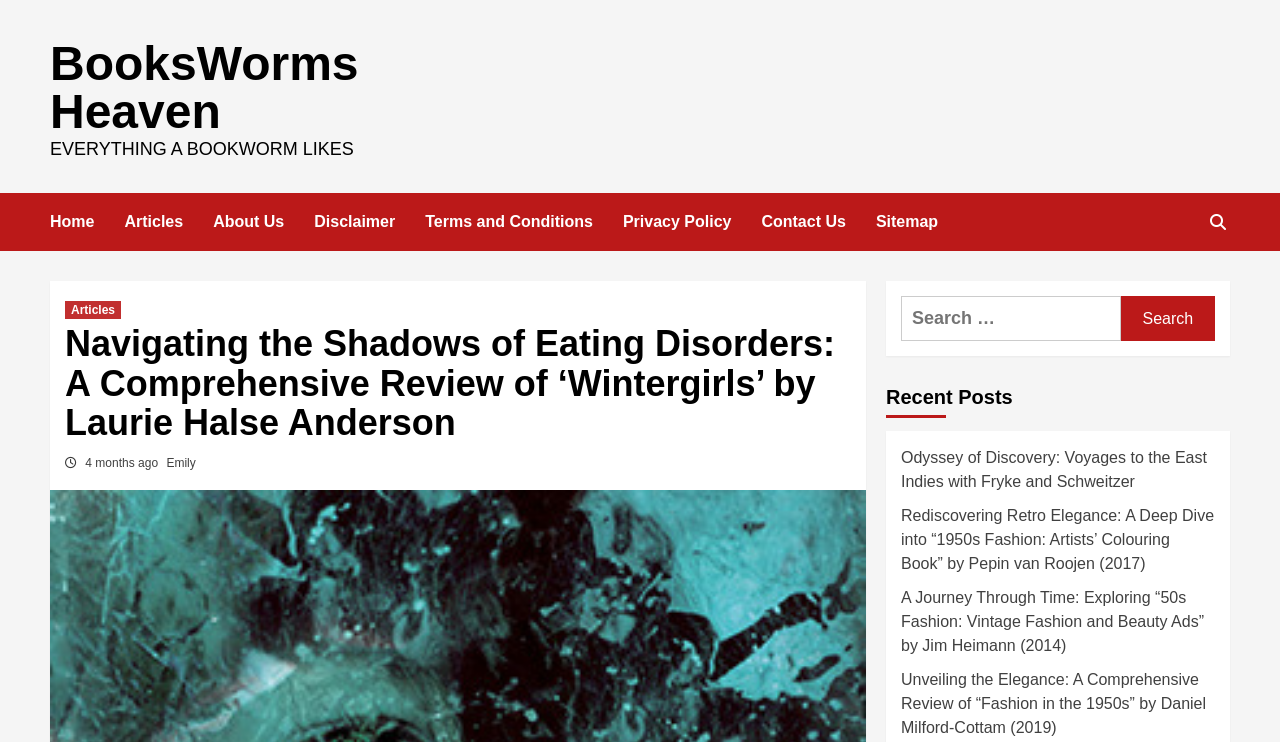What is the purpose of the search box?
Please answer the question with a detailed and comprehensive explanation.

The search box is located at the top right corner of the webpage, and it has a label 'Search for:' and a button 'Search'. This suggests that the purpose of the search box is to search for articles on the website.